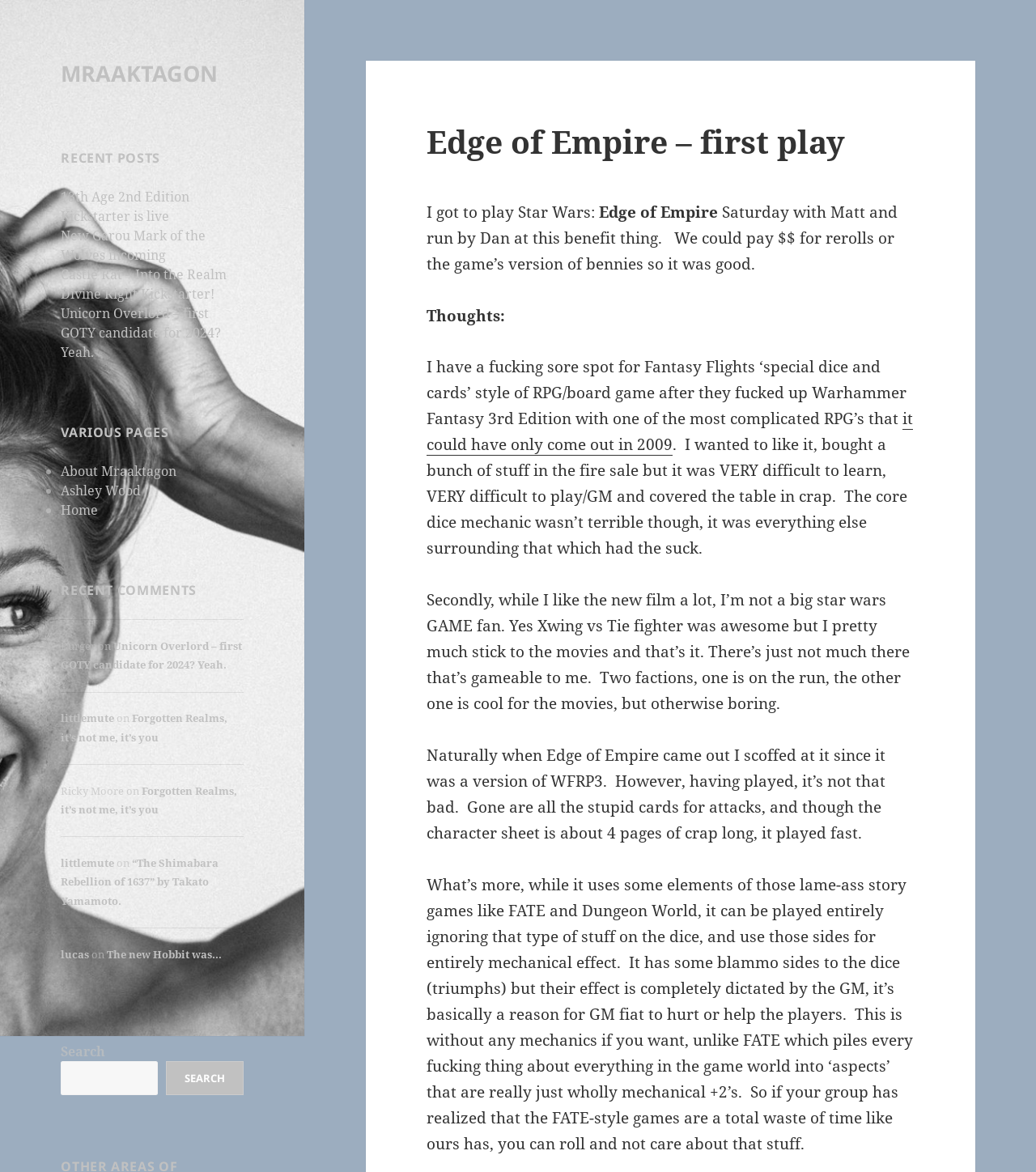Find the bounding box coordinates of the area to click in order to follow the instruction: "Read the 'Edge of Empire – first play' article".

[0.412, 0.104, 0.882, 0.137]